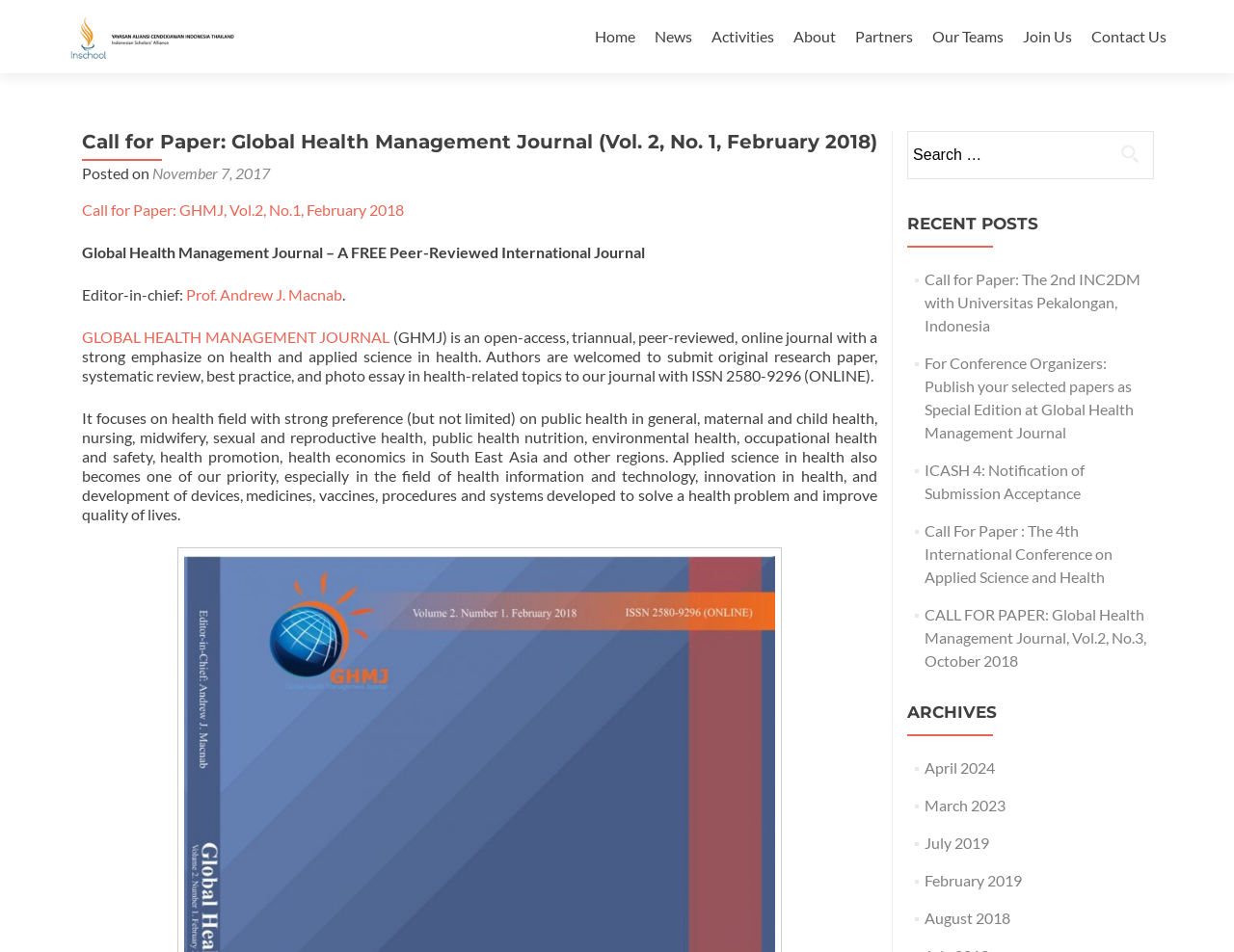Locate the bounding box coordinates of the UI element described by: "Contact Us". The bounding box coordinates should consist of four float numbers between 0 and 1, i.e., [left, top, right, bottom].

[0.884, 0.02, 0.945, 0.056]